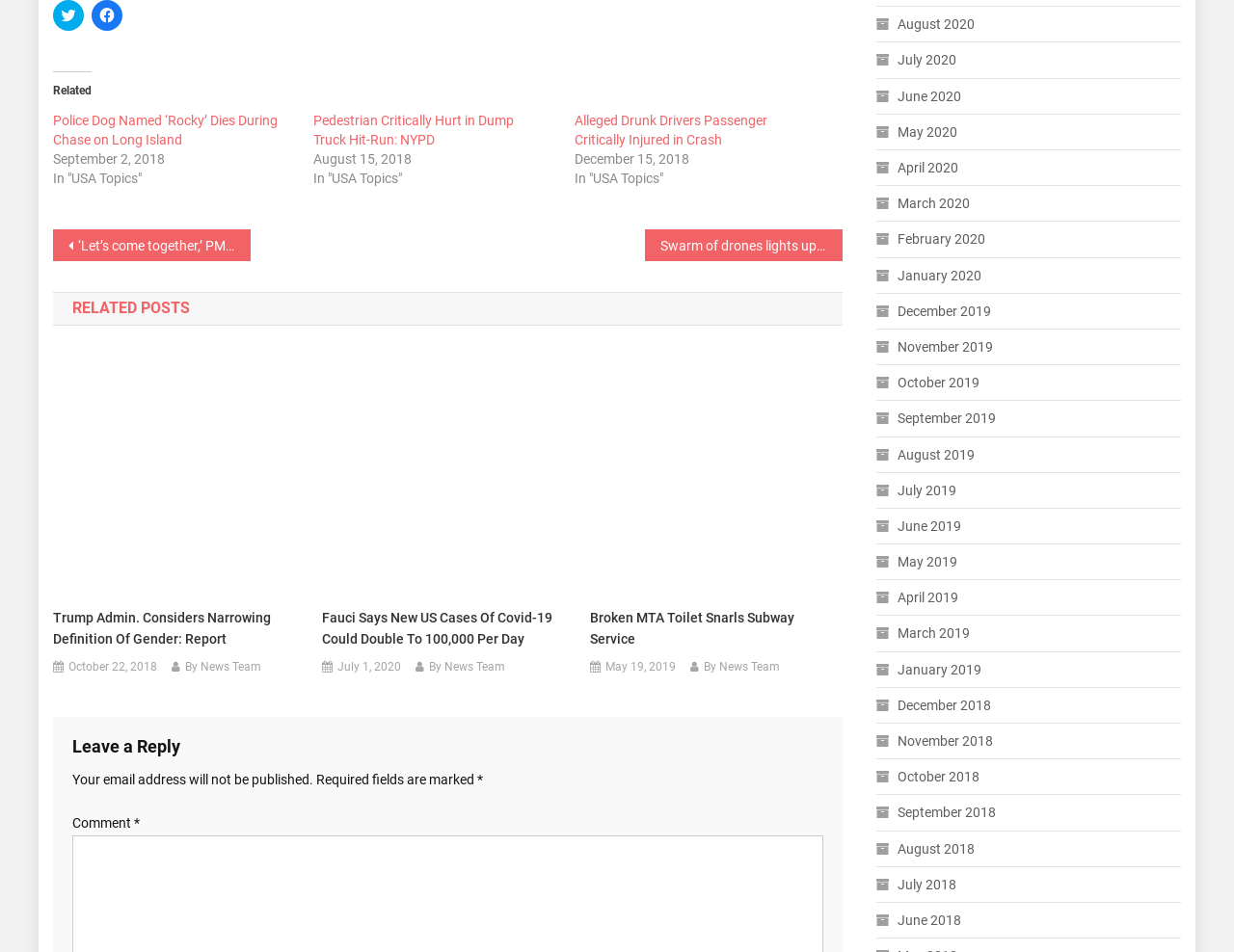Highlight the bounding box coordinates of the element that should be clicked to carry out the following instruction: "View posts from August 2020". The coordinates must be given as four float numbers ranging from 0 to 1, i.e., [left, top, right, bottom].

[0.71, 0.012, 0.79, 0.039]